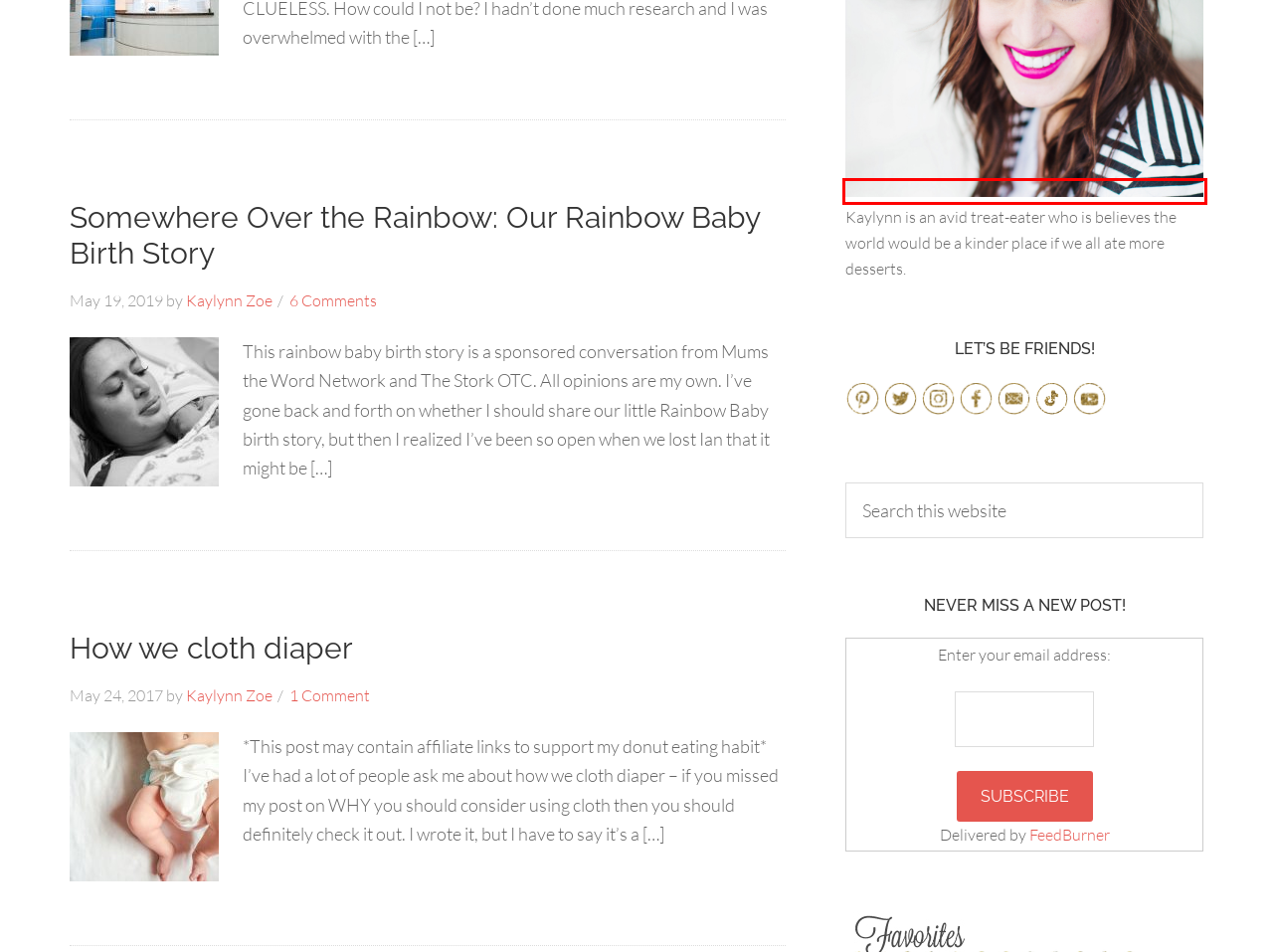You have received a screenshot of a webpage with a red bounding box indicating a UI element. Please determine the most fitting webpage description that matches the new webpage after clicking on the indicated element. The choices are:
A. How we cloth diaper | Among the Young
B. About Us | Top US Life a d Style Blog | Among the Young
C. Contact Kaylynn| Top Utah Lifestyle Blogger | Among the Young
D. Dessert Archives | Among the Young
E. Key Lime Raspberry Sugar Cookies | Among the Young
F. Somewhere Over the Rainbow: Our Rainbow Baby Birth Story | Among the Young
G. Still Born Archives | Among the Young
H. Easy Peanut Butter Pie Reciep | Utah food | Among the Young

B